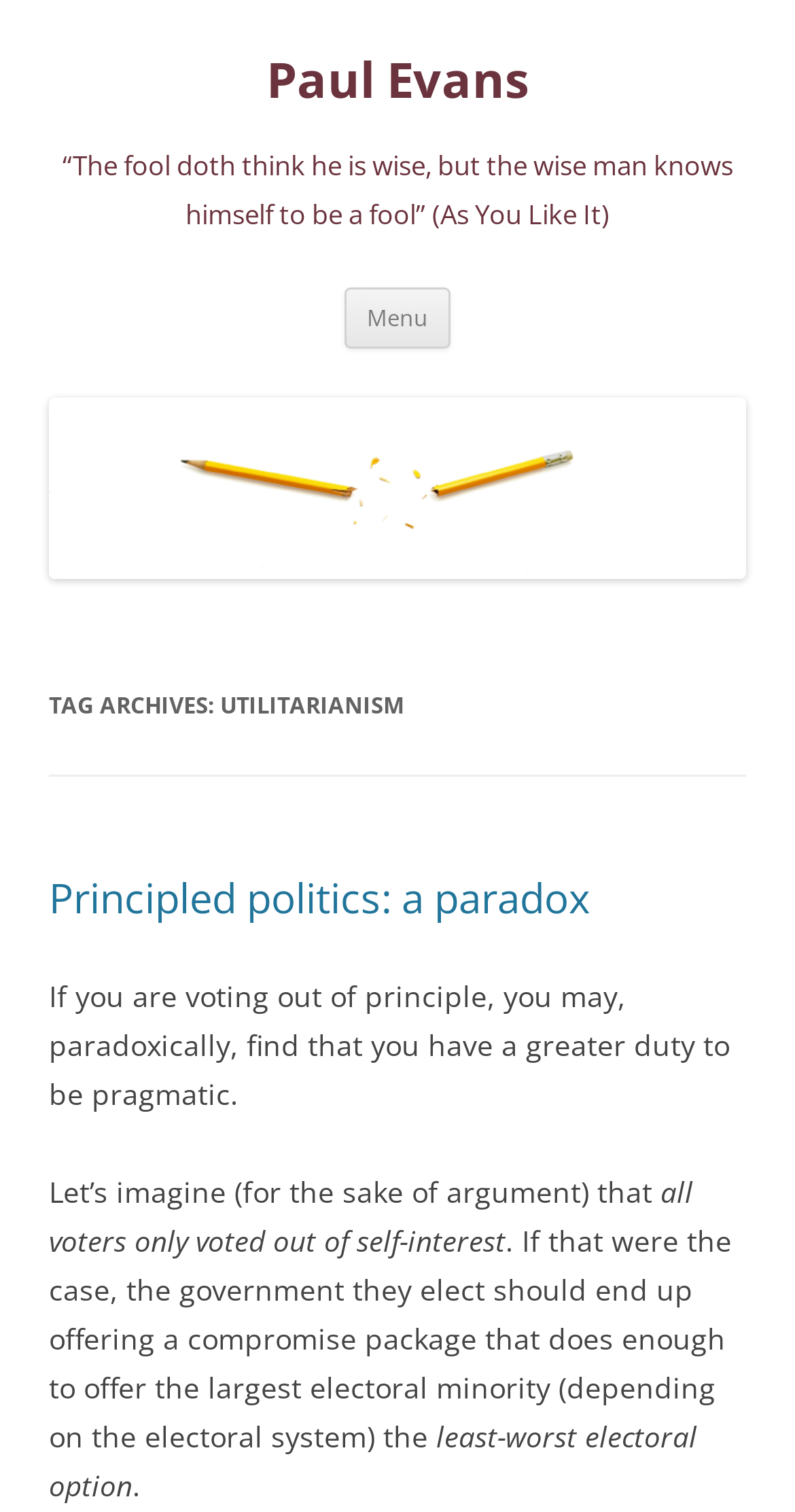Using floating point numbers between 0 and 1, provide the bounding box coordinates in the format (top-left x, top-left y, bottom-right x, bottom-right y). Locate the UI element described here: parent_node: Paul Evans

[0.062, 0.362, 0.938, 0.388]